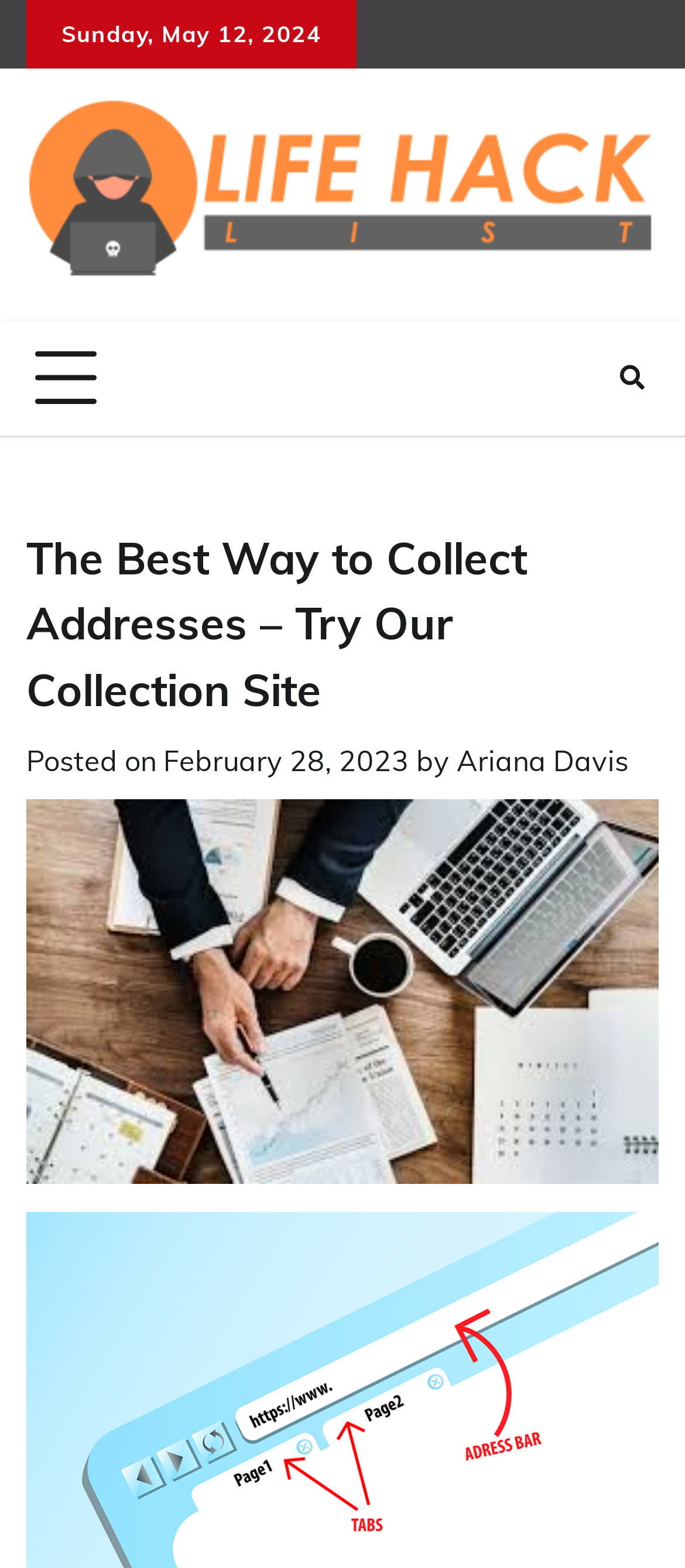Please locate and retrieve the main header text of the webpage.

The Best Way to Collect Addresses – Try Our Collection Site